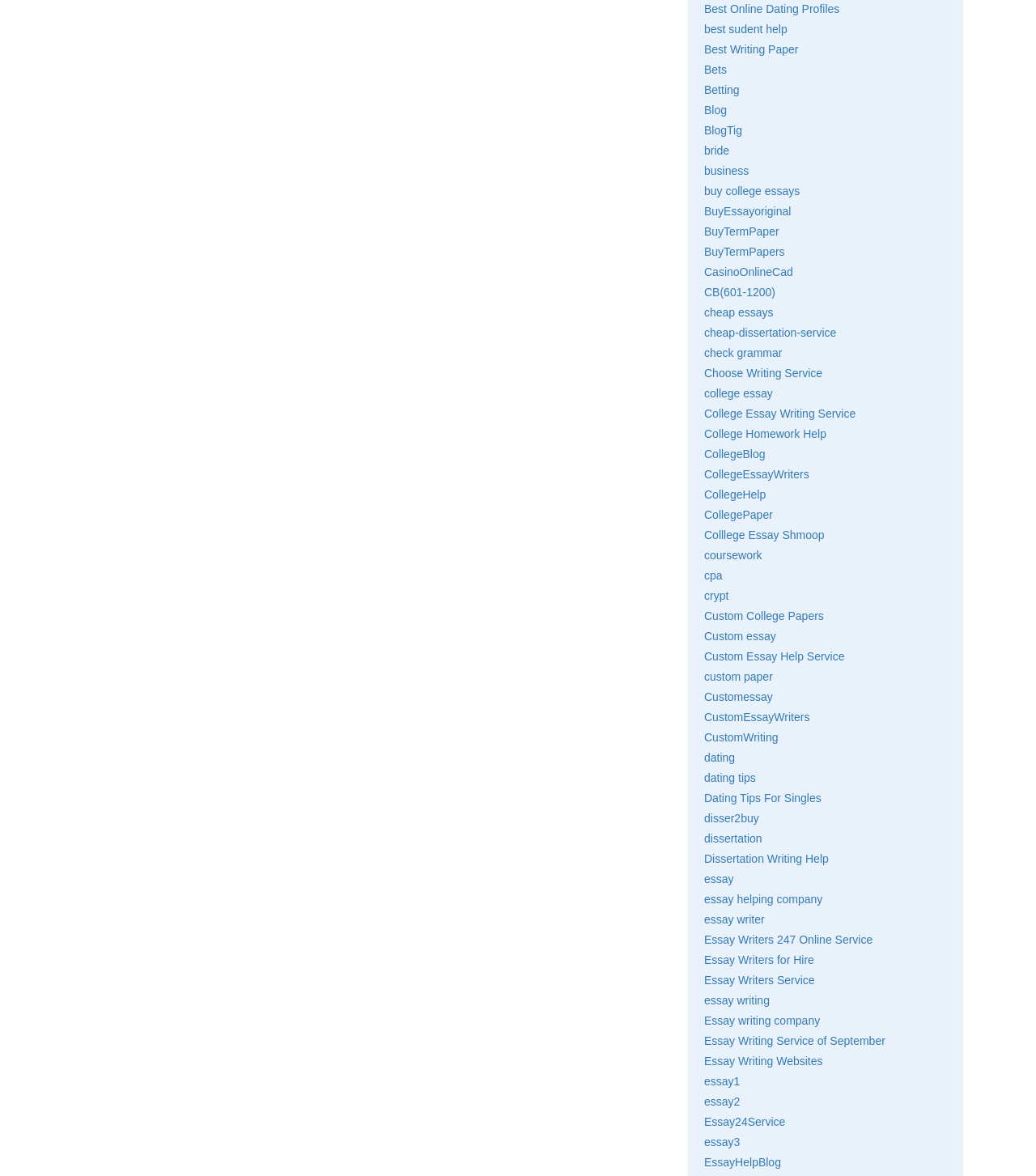Please identify the bounding box coordinates of the element's region that needs to be clicked to fulfill the following instruction: "click on Best Online Dating Profiles". The bounding box coordinates should consist of four float numbers between 0 and 1, i.e., [left, top, right, bottom].

[0.68, 0.002, 0.81, 0.013]